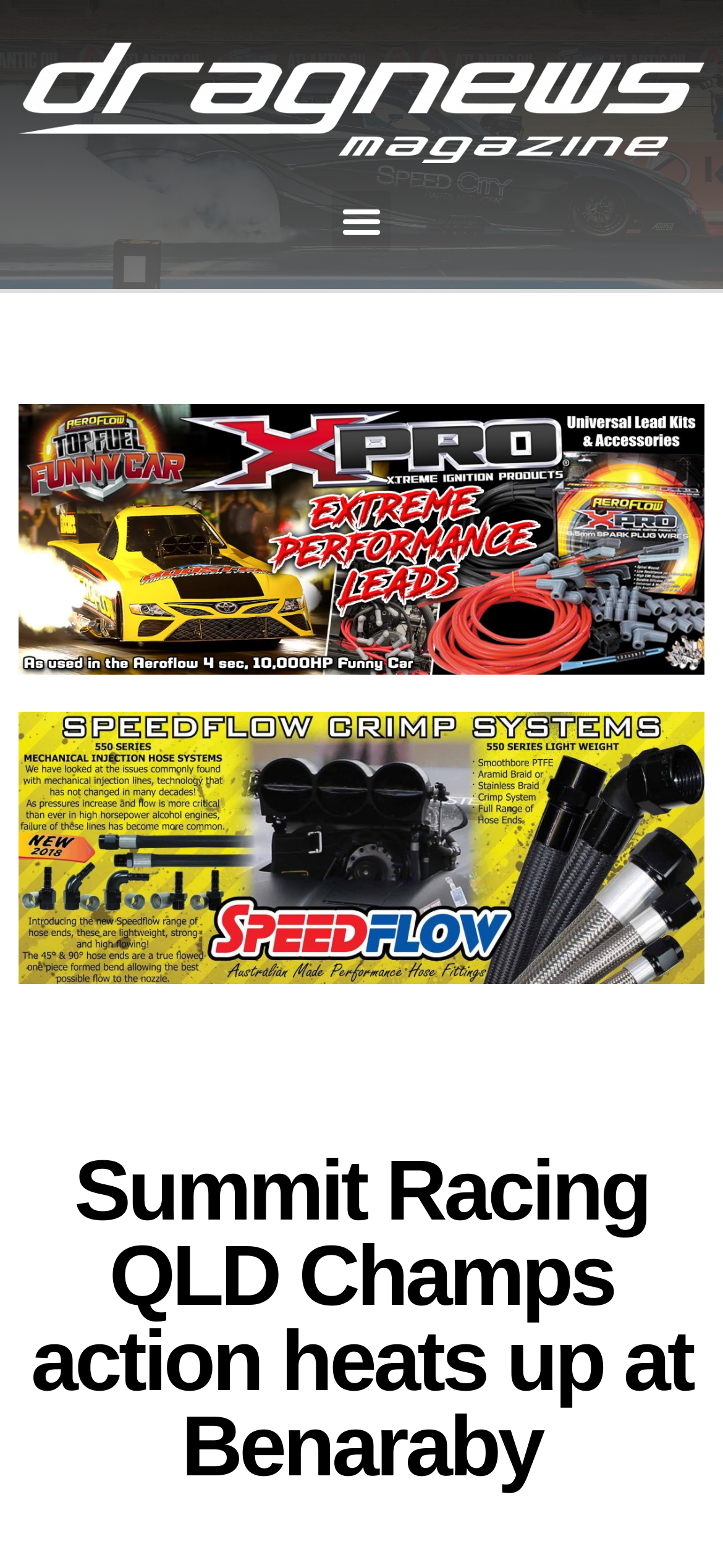Please specify the bounding box coordinates in the format (top-left x, top-left y, bottom-right x, bottom-right y), with all values as floating point numbers between 0 and 1. Identify the bounding box of the UI element described by: Menu

[0.458, 0.121, 0.542, 0.16]